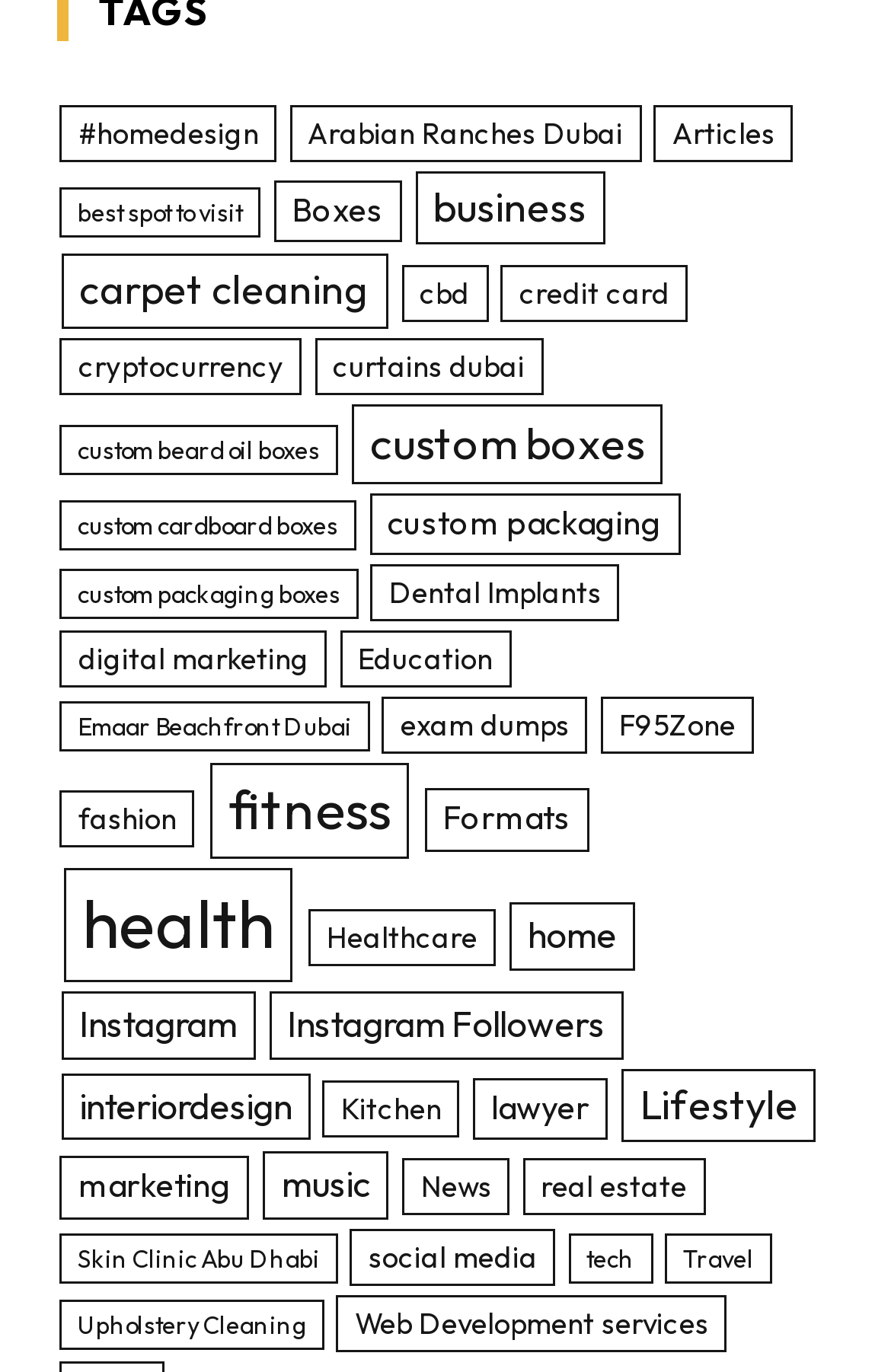Pinpoint the bounding box coordinates of the clickable element to carry out the following instruction: "Learn about Dental Implants."

[0.416, 0.412, 0.696, 0.453]